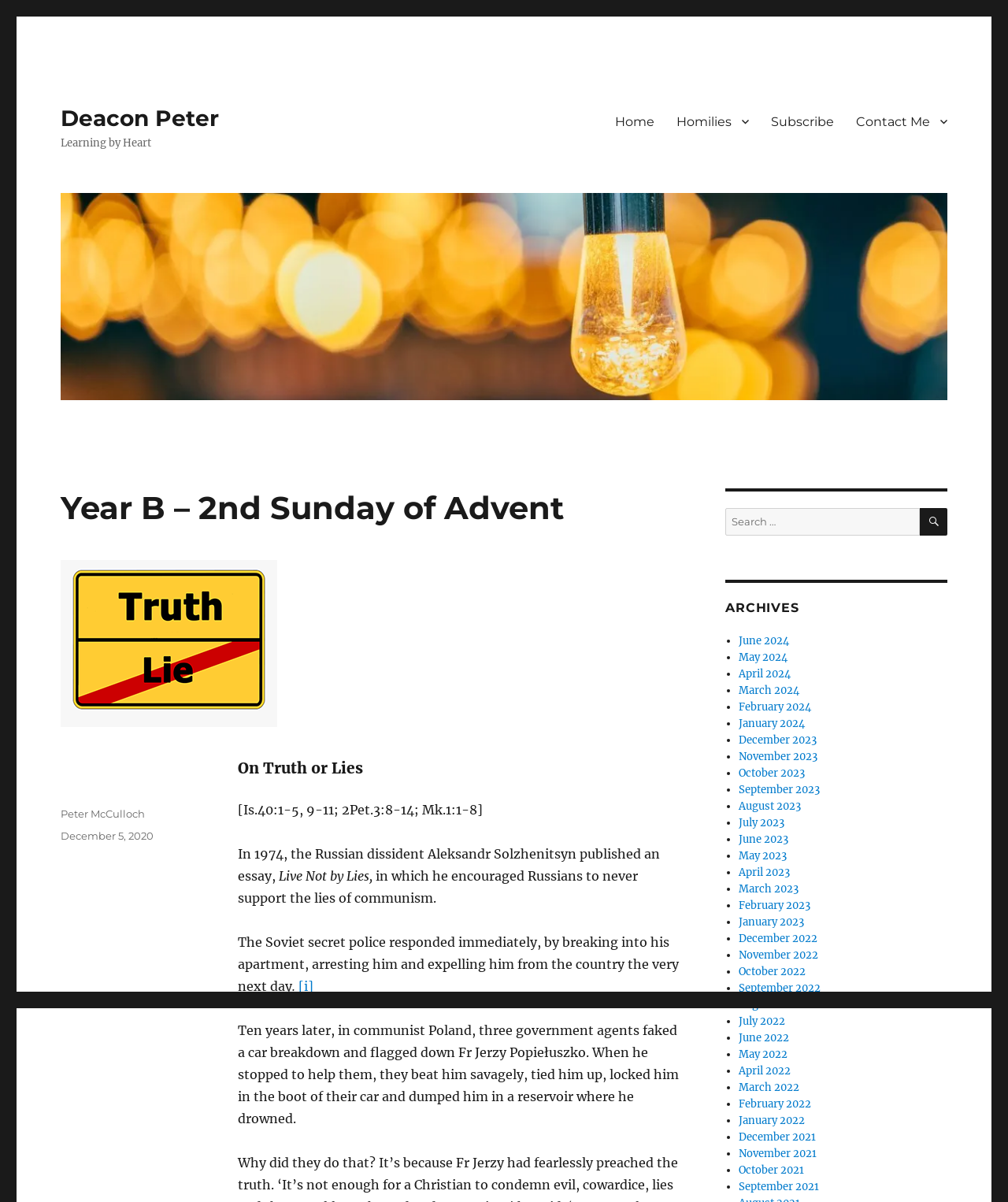Find the bounding box coordinates of the clickable area that will achieve the following instruction: "View the 'ARCHIVES'".

[0.72, 0.498, 0.94, 0.512]